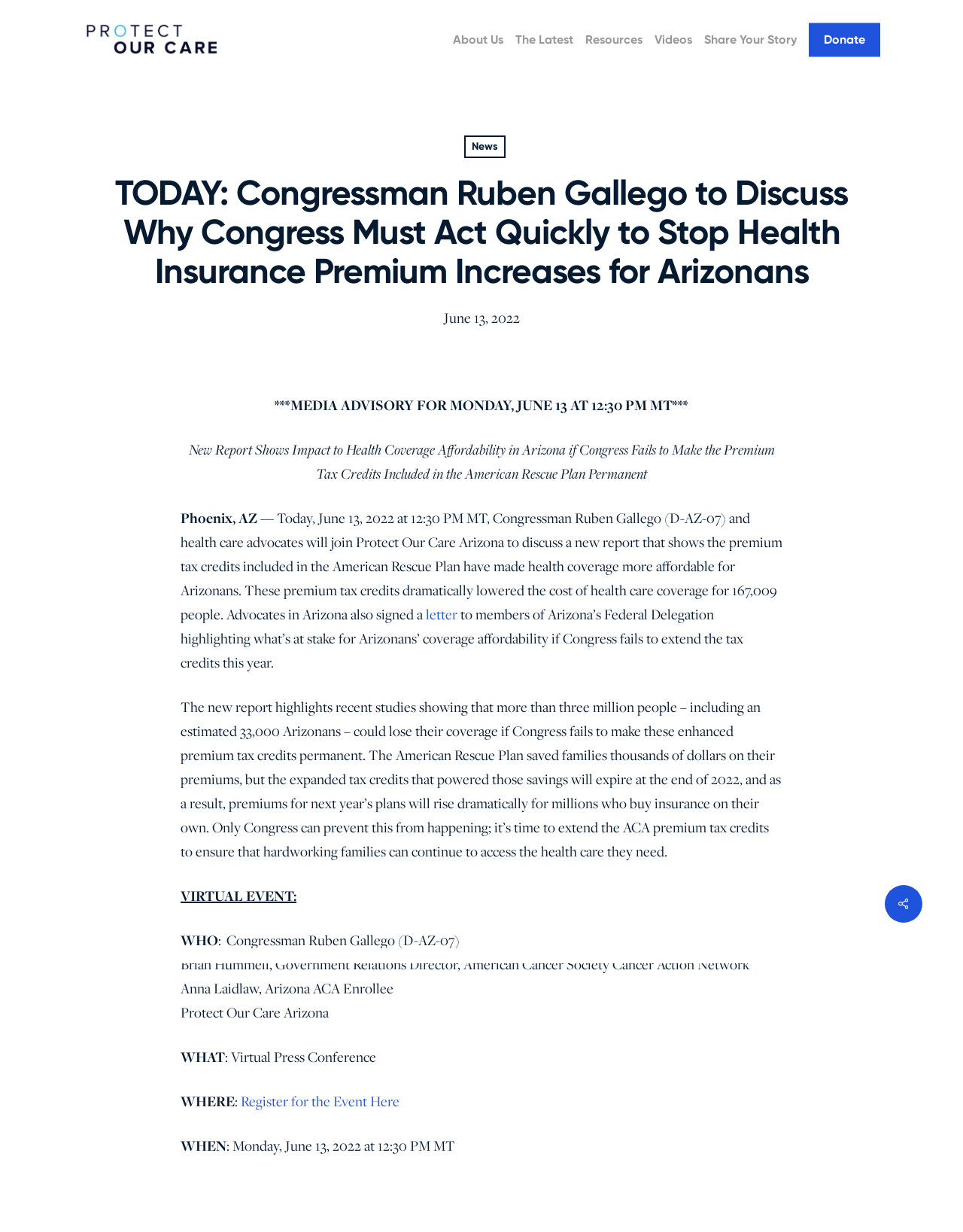Please find and generate the text of the main header of the webpage.

TODAY: Congressman Ruben Gallego to Discuss Why Congress Must Act Quickly to Stop Health Insurance Premium Increases for Arizonans